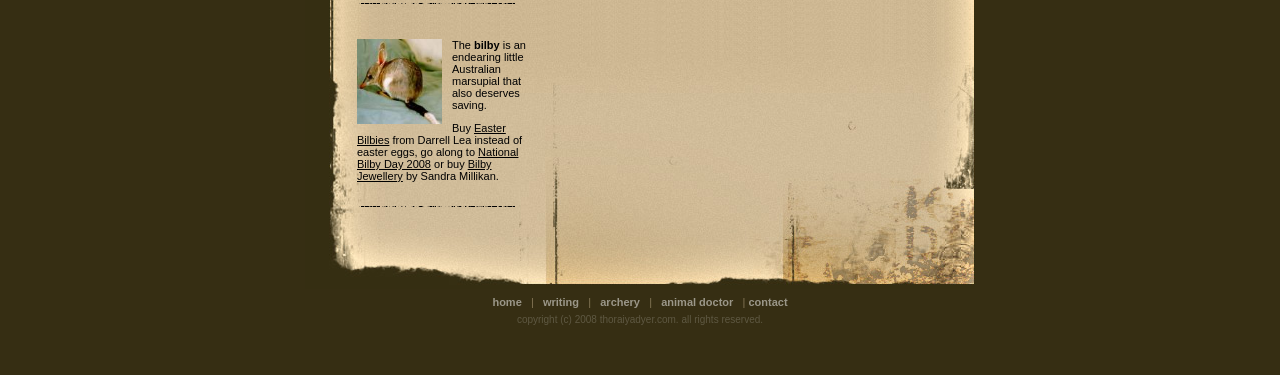Determine the bounding box coordinates for the area you should click to complete the following instruction: "Go to 'home'".

[0.385, 0.788, 0.408, 0.82]